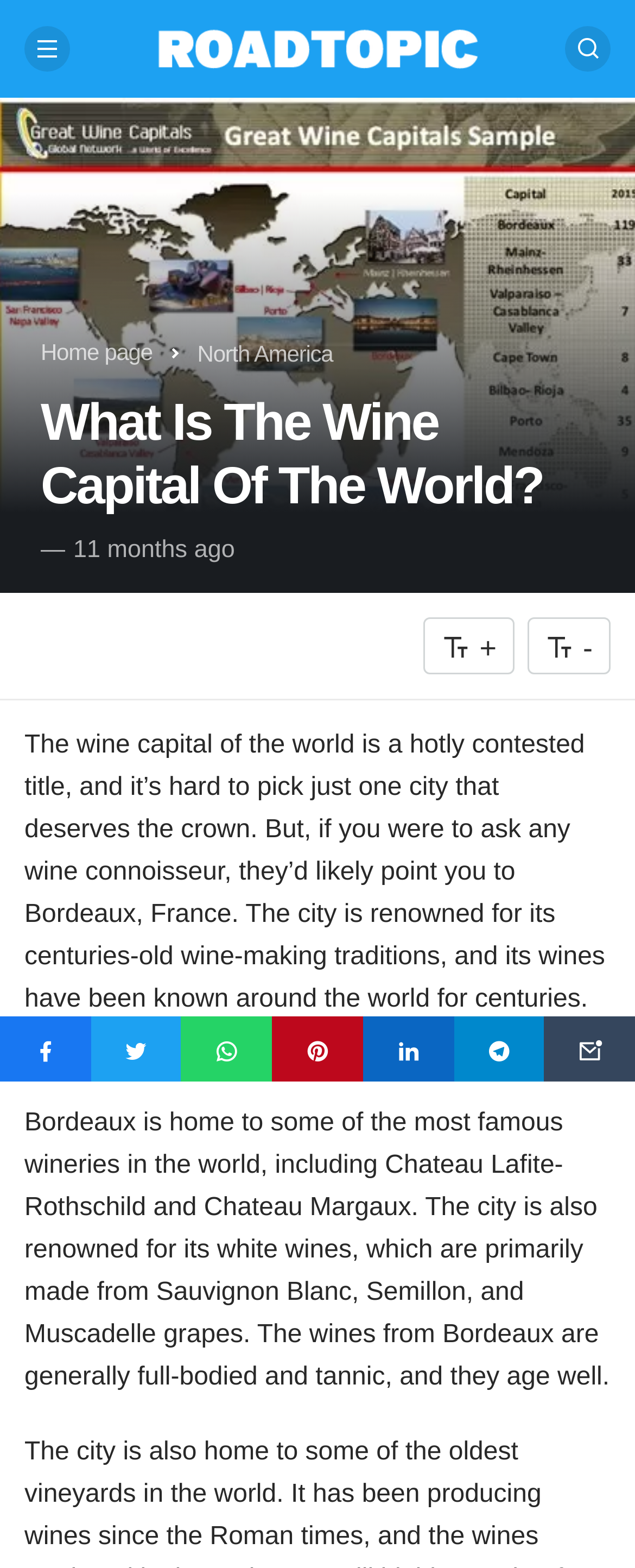Give a one-word or short phrase answer to this question: 
How many famous wineries are mentioned in the webpage?

2